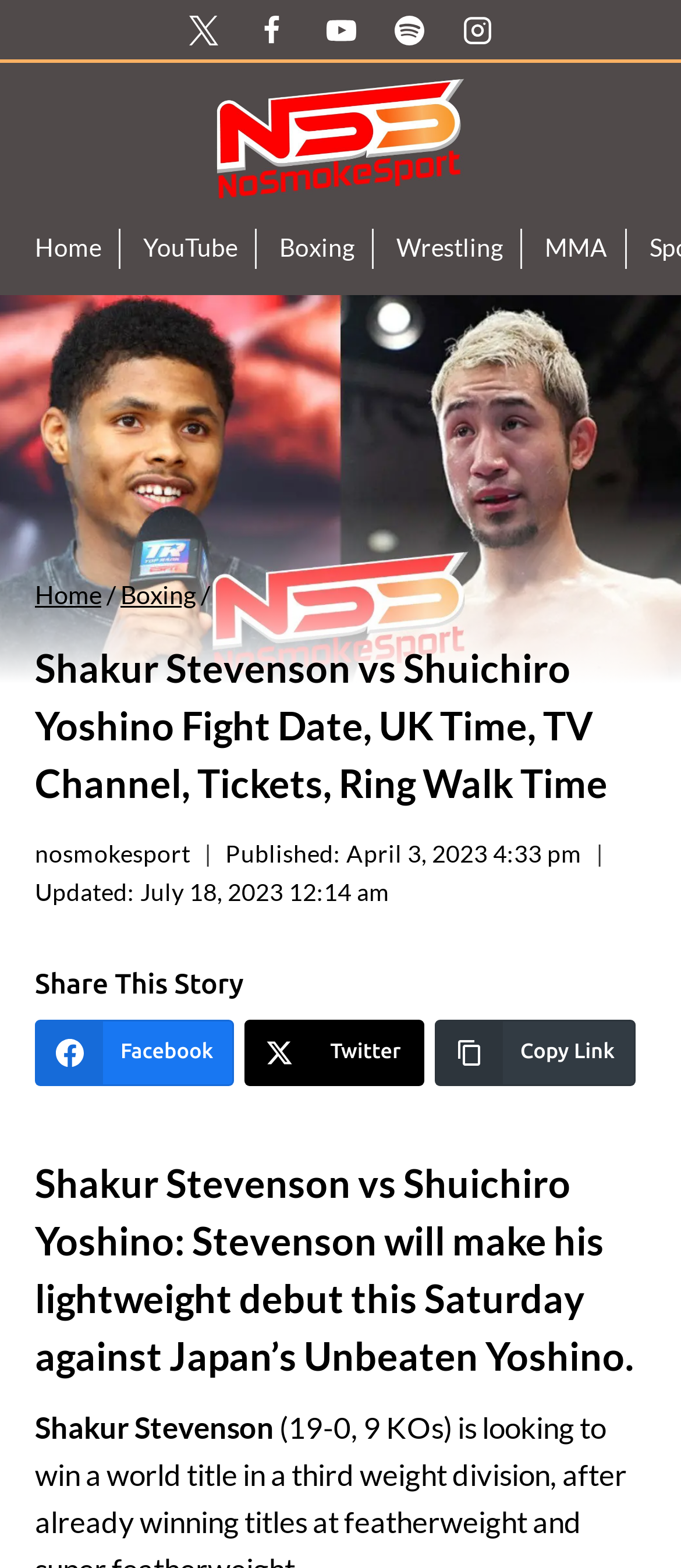What is the country of the opponent?
Respond with a short answer, either a single word or a phrase, based on the image.

Japan